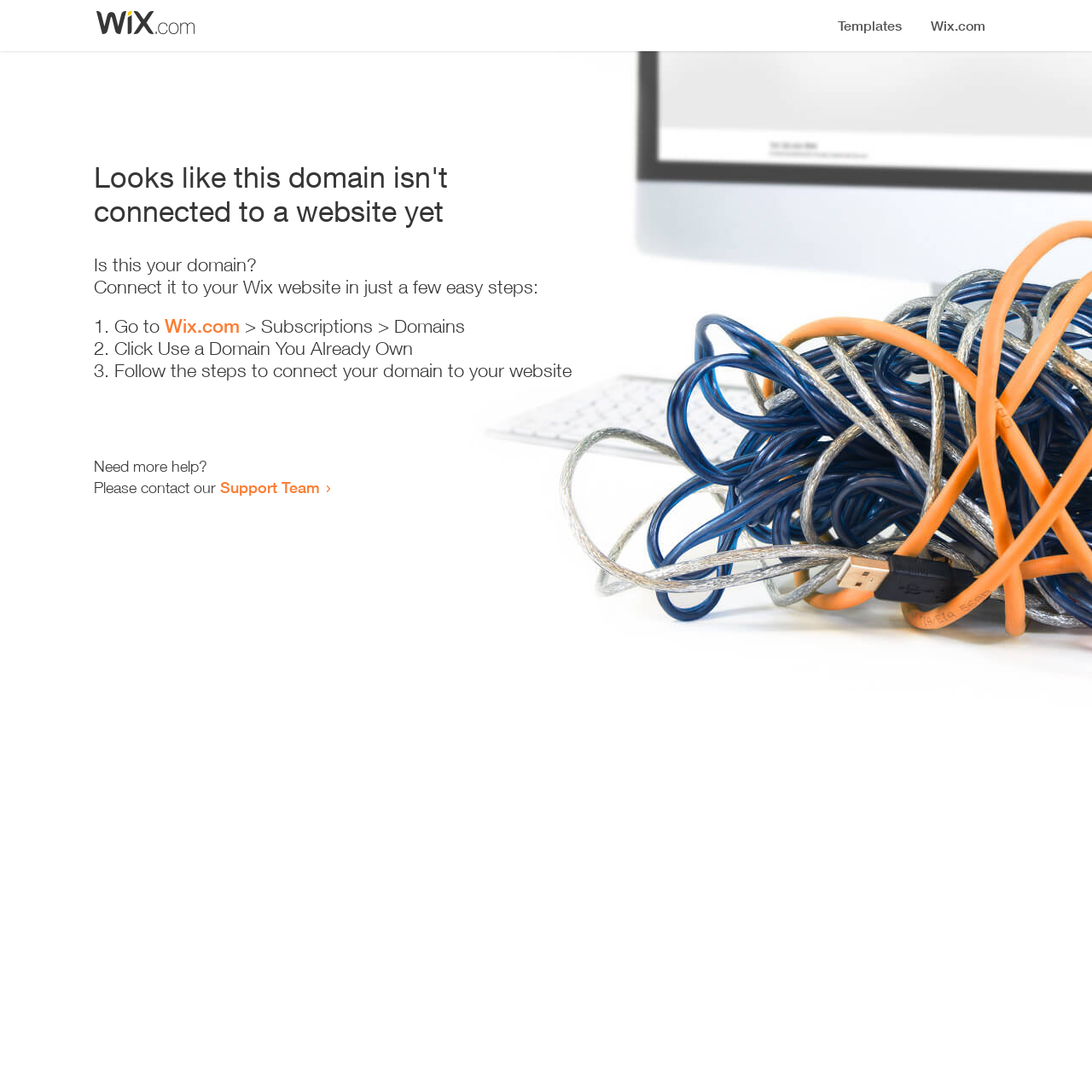Is the domain currently in use?
Answer the question in a detailed and comprehensive manner.

The webpage indicates that the domain is not connected to a website, suggesting that it is not currently in use.